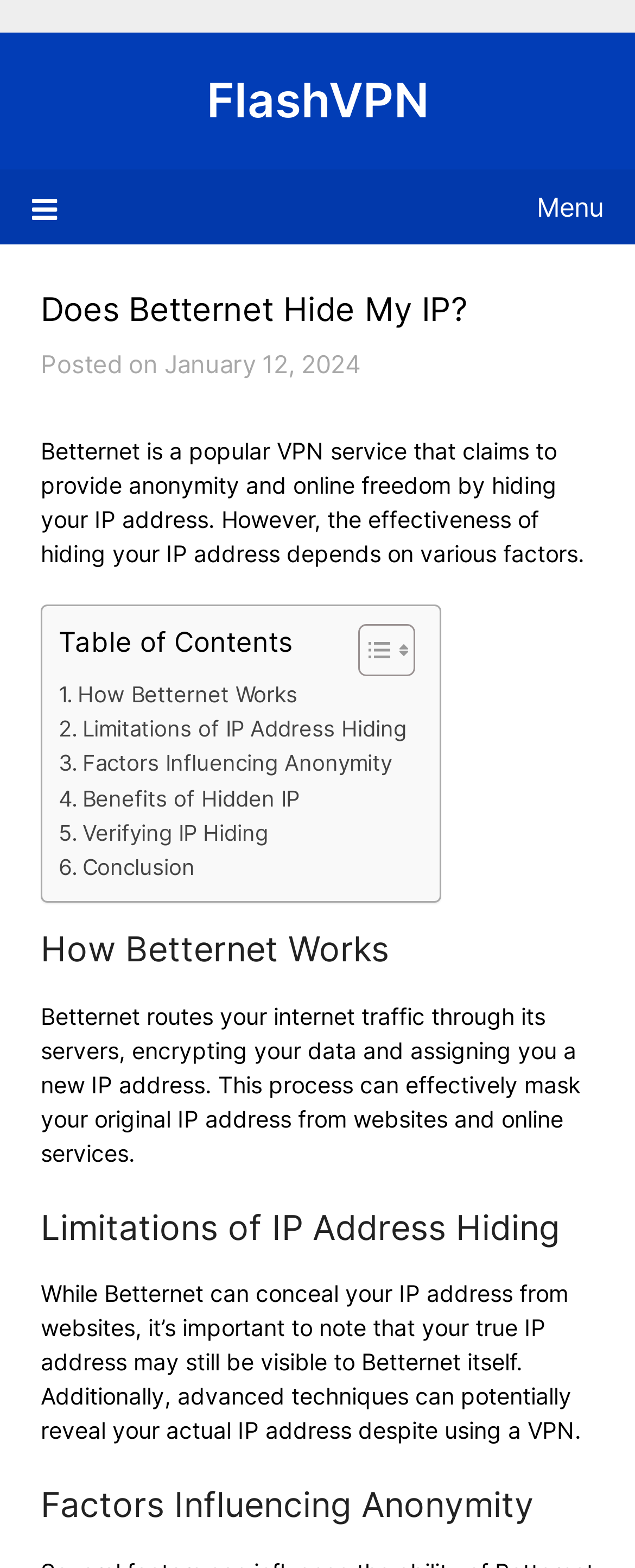Extract the main heading from the webpage content.

Does Betternet Hide My IP?